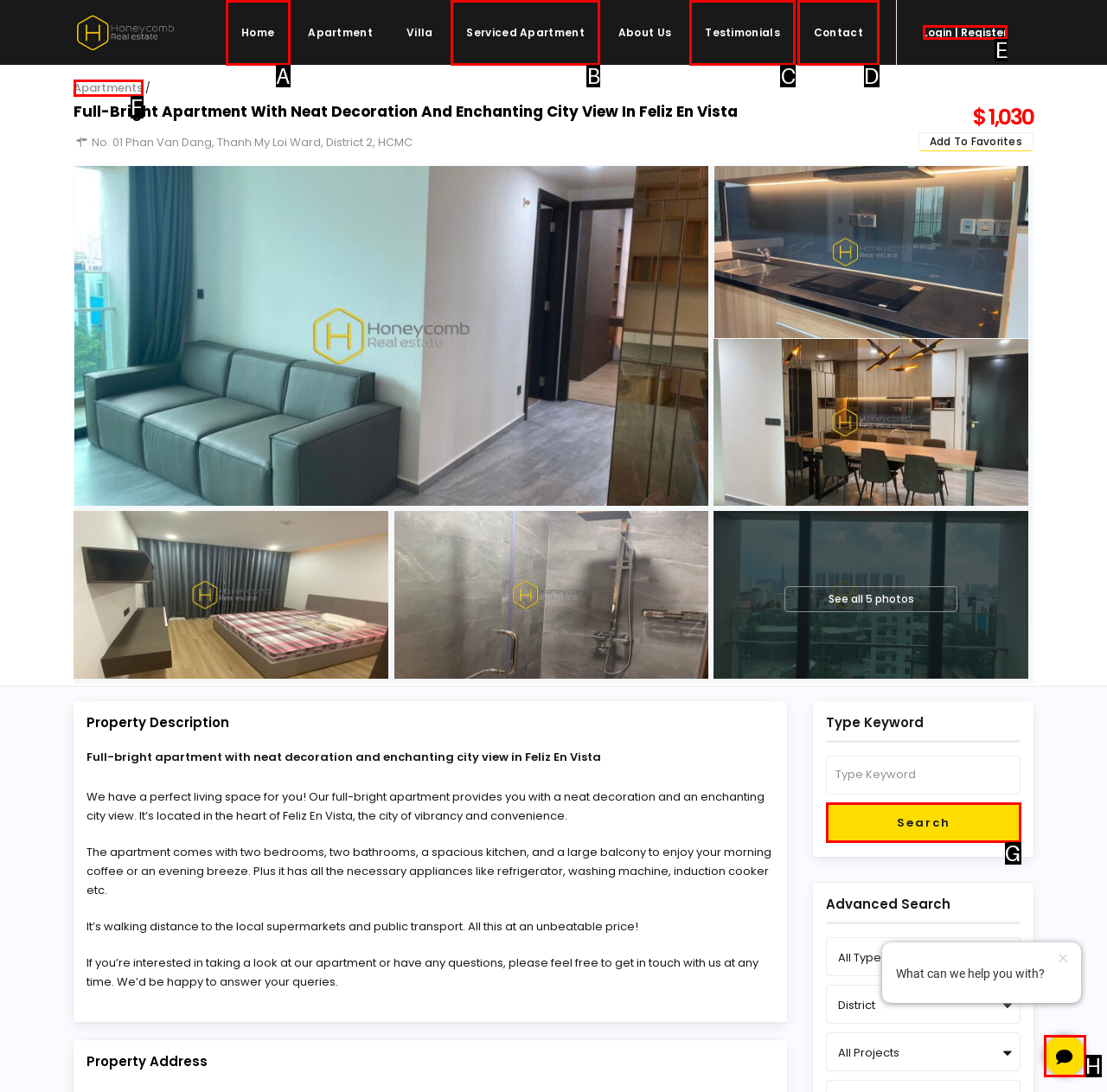Tell me which one HTML element I should click to complete this task: Login Answer with the option's letter from the given choices directly.

None